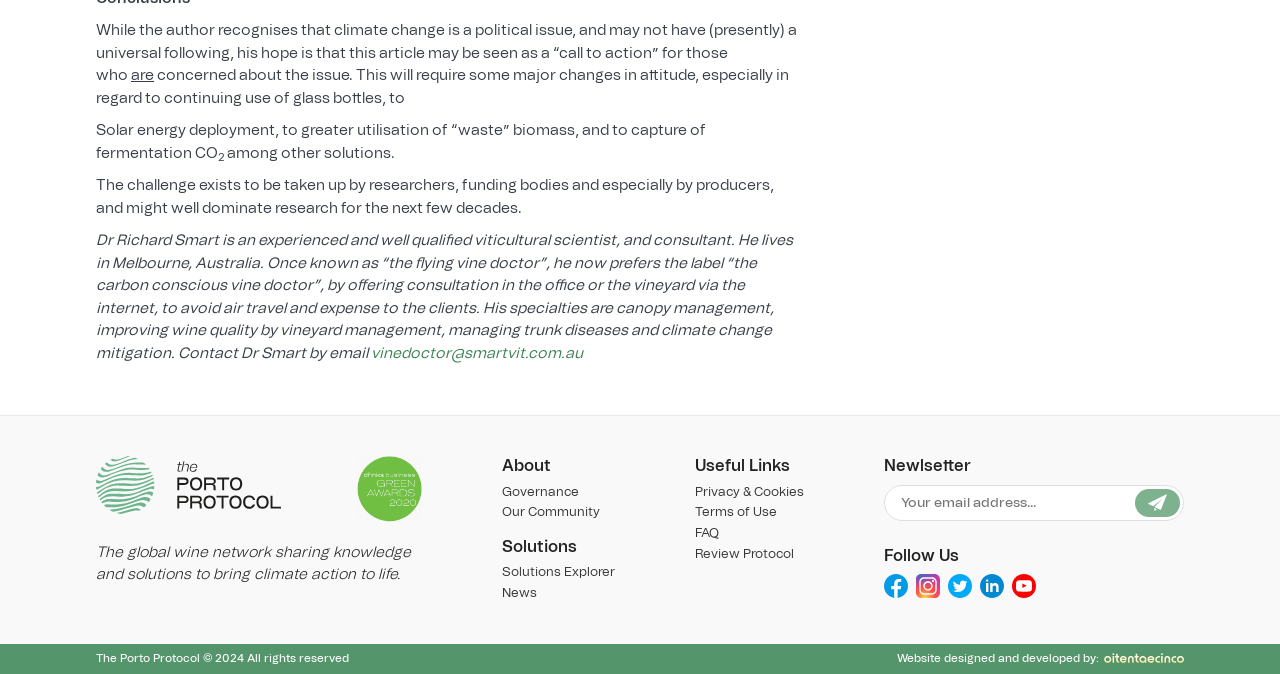Please identify the bounding box coordinates of the element that needs to be clicked to execute the following command: "Click the 'Step 1. Check Your Java RTS Installation' link". Provide the bounding box using four float numbers between 0 and 1, formatted as [left, top, right, bottom].

None